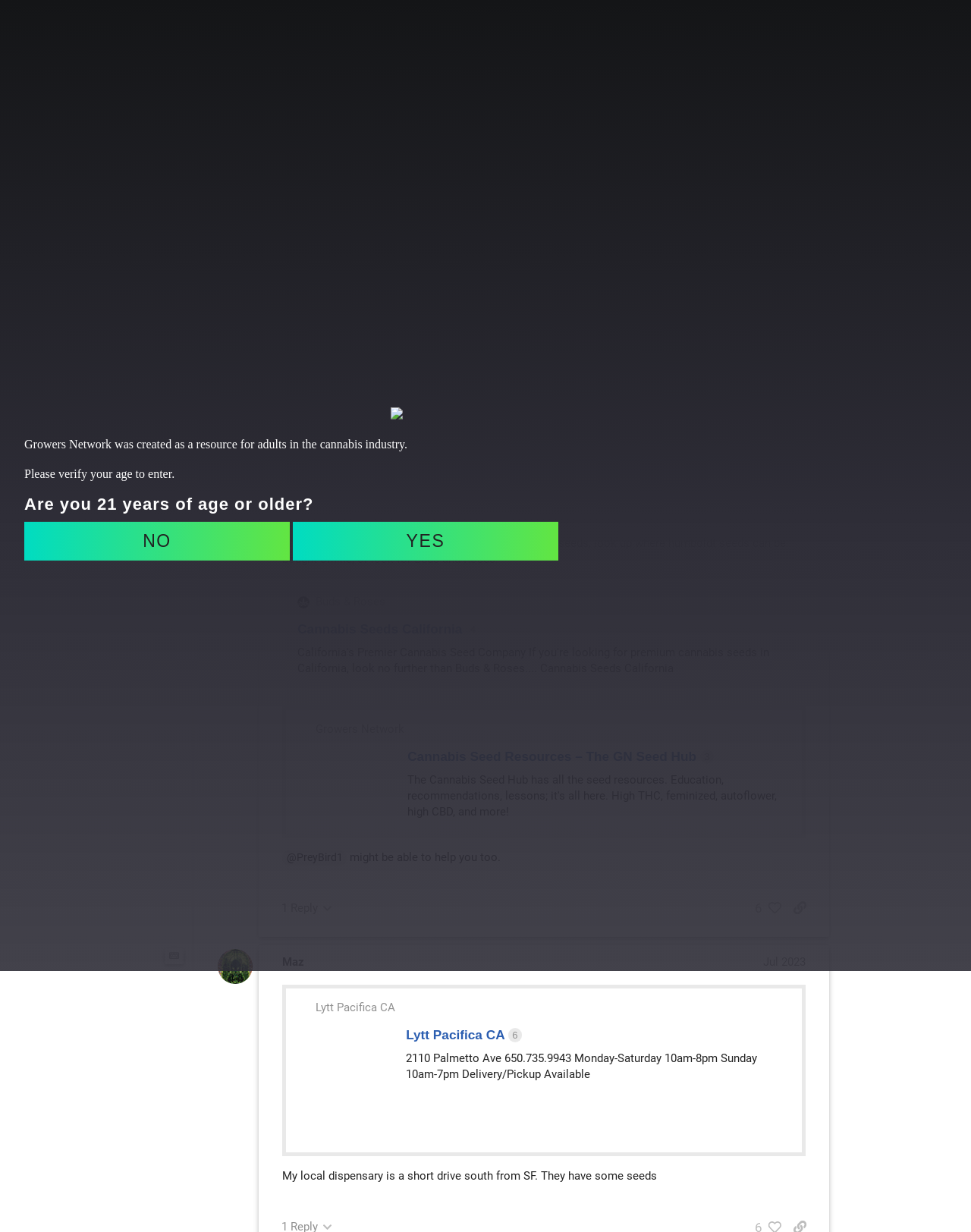Pinpoint the bounding box coordinates of the clickable area needed to execute the instruction: "Click on the 'Grow from Home' link". The coordinates should be specified as four float numbers between 0 and 1, i.e., [left, top, right, bottom].

[0.0, 0.153, 0.199, 0.172]